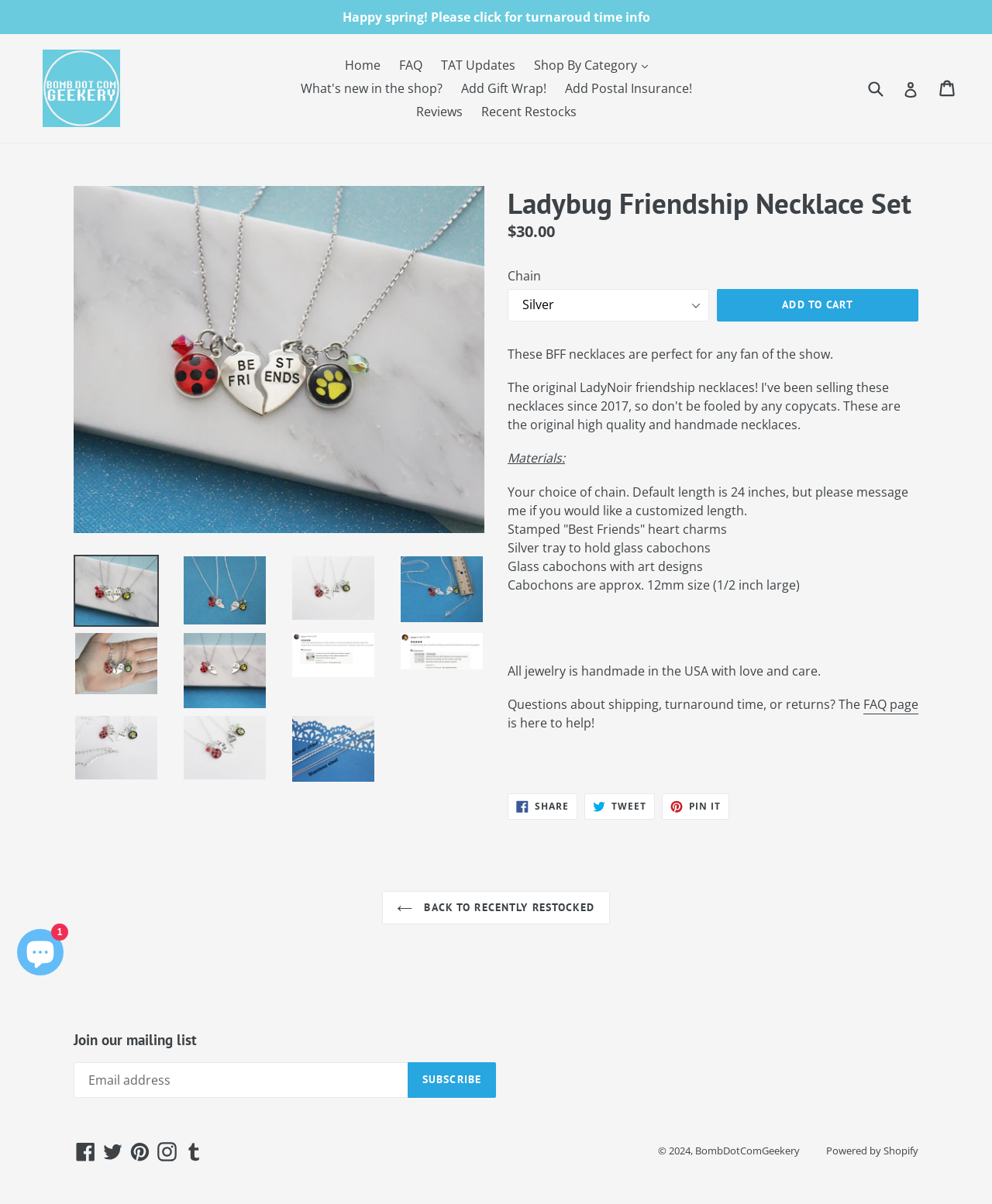What is the default length of the chain?
Carefully analyze the image and provide a detailed answer to the question.

The default length of the chain can be found in the static text element with the text 'Default length is 24 inches, but please message me' located in the materials section.